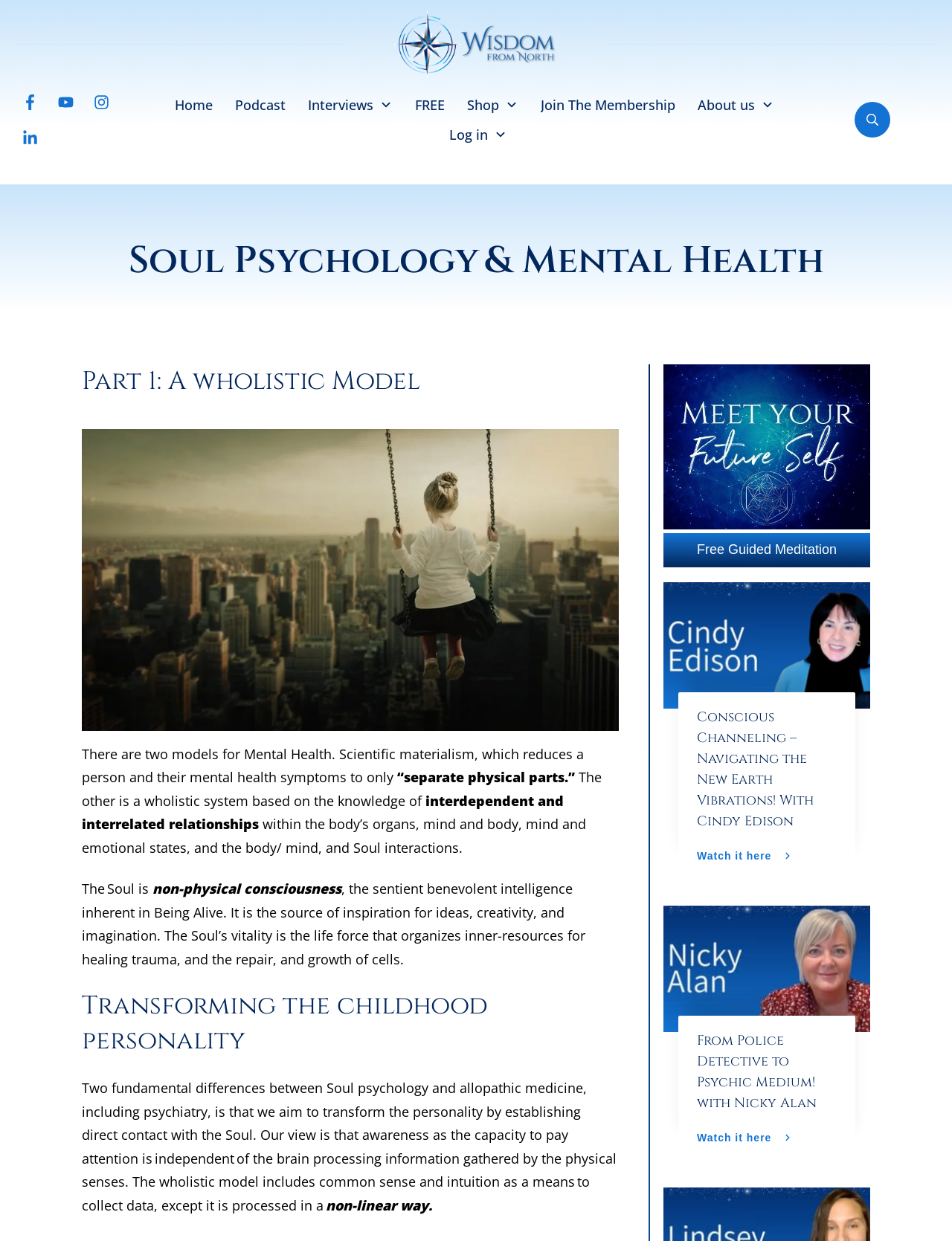Where is the search button located?
Answer briefly with a single word or phrase based on the image.

Top right corner